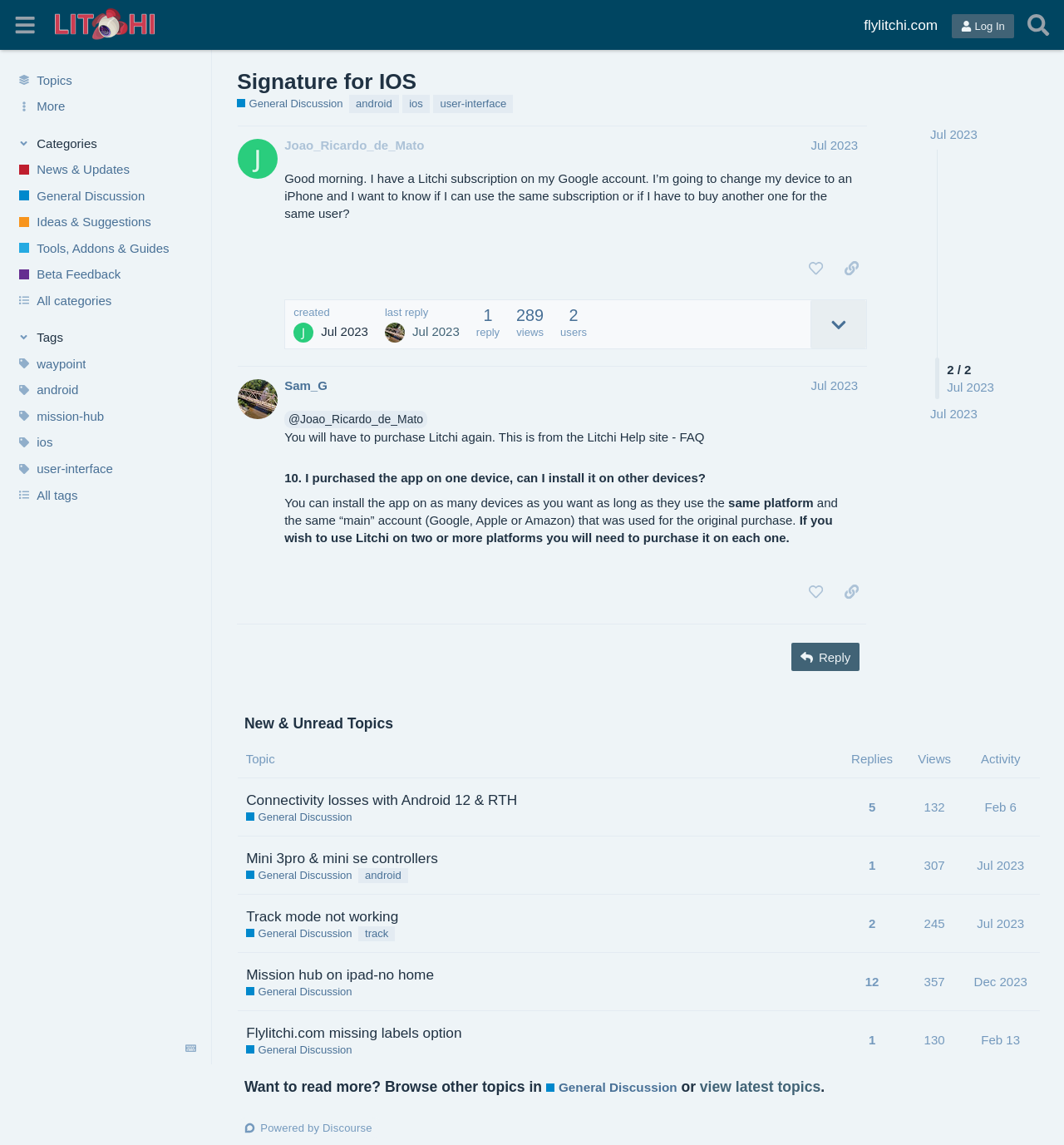Please determine the bounding box coordinates for the UI element described here. Use the format (top-left x, top-left y, bottom-right x, bottom-right y) with values bounded between 0 and 1: Beta Feedback

[0.0, 0.228, 0.199, 0.251]